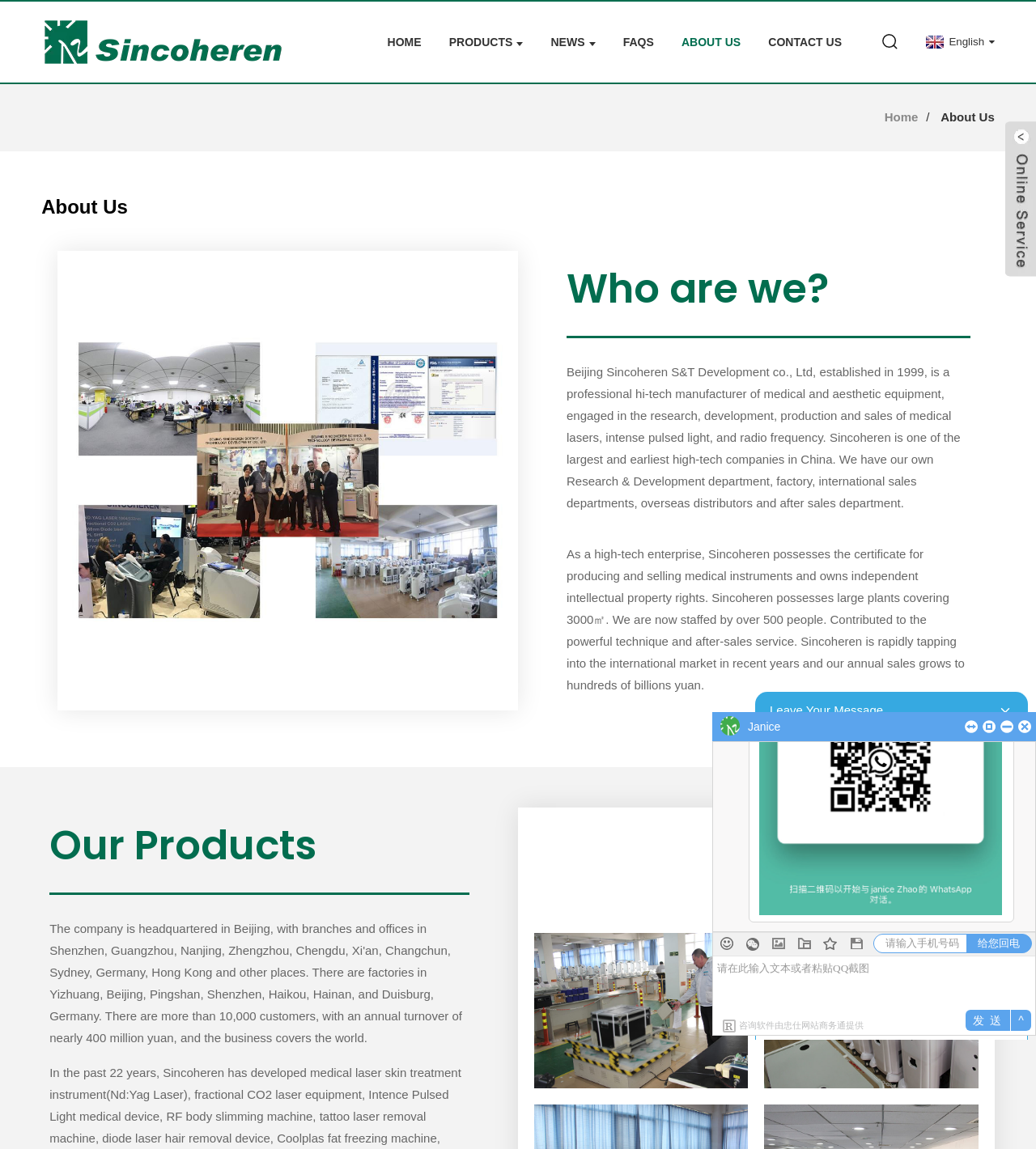Pinpoint the bounding box coordinates of the clickable area necessary to execute the following instruction: "Switch to English language". The coordinates should be given as four float numbers between 0 and 1, namely [left, top, right, bottom].

[0.89, 0.031, 0.96, 0.042]